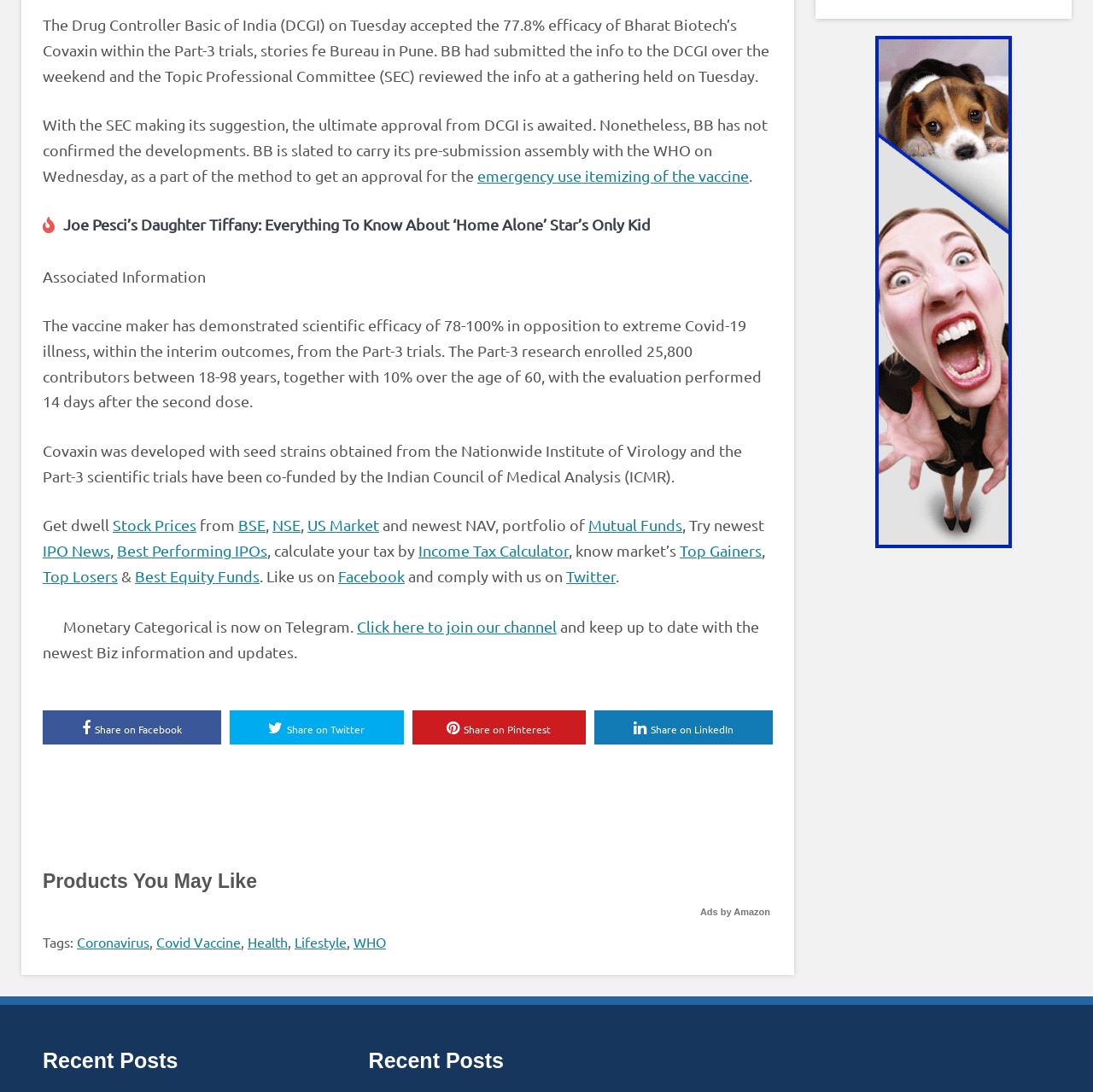Specify the bounding box coordinates (top-left x, top-left y, bottom-right x, bottom-right y) of the UI element in the screenshot that matches this description: Top Losers

[0.039, 0.519, 0.108, 0.535]